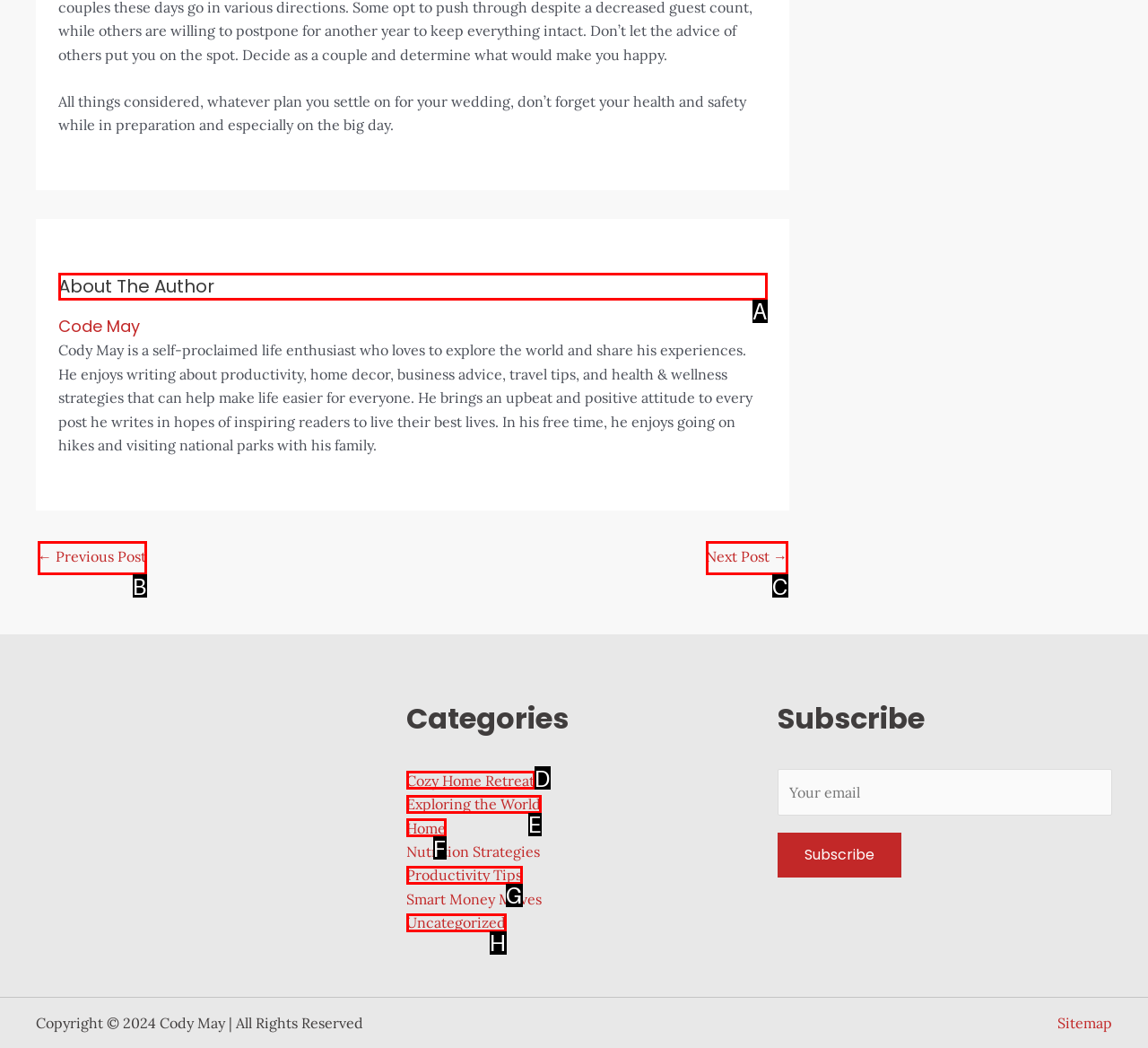Determine which option you need to click to execute the following task: Read about the author. Provide your answer as a single letter.

A